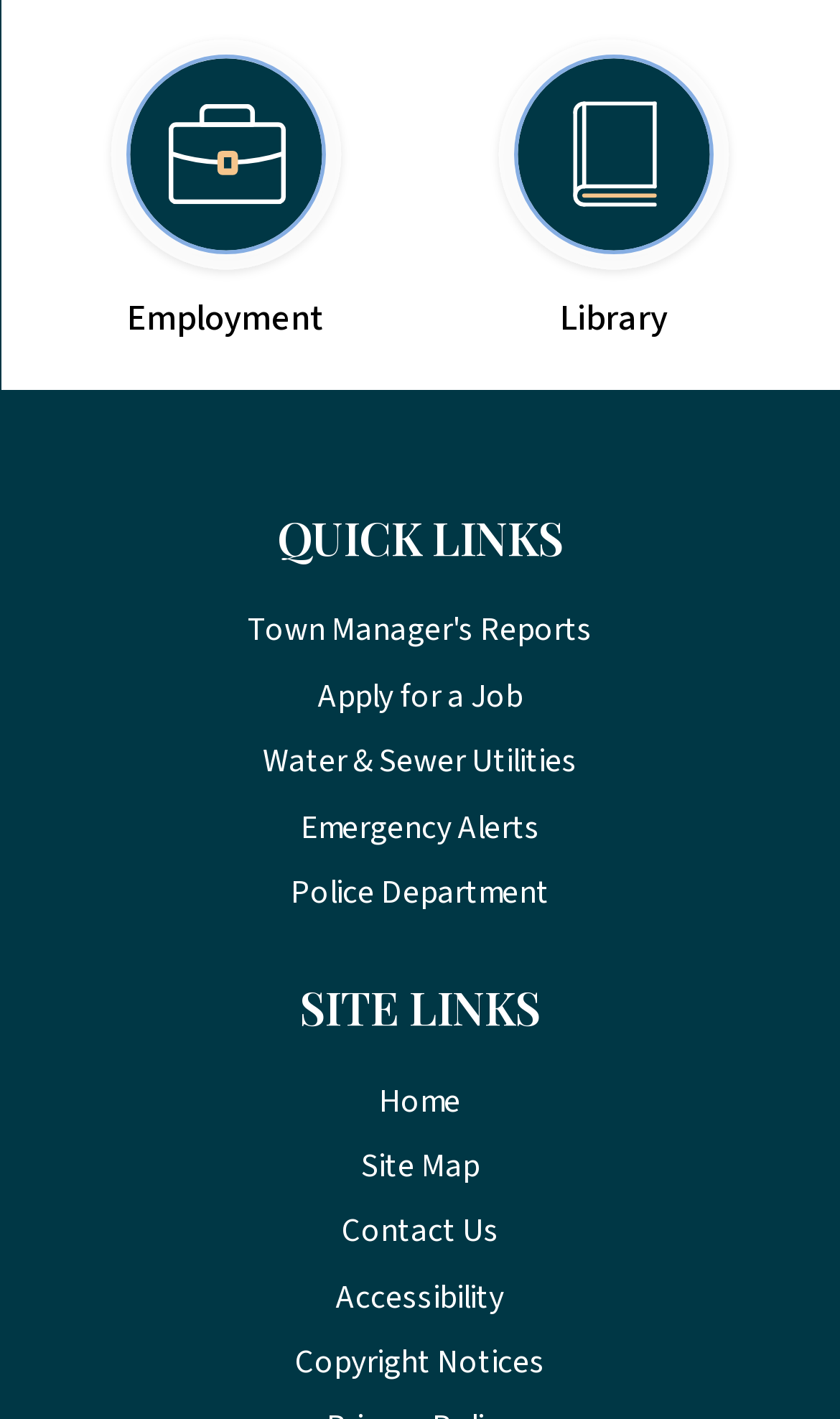Bounding box coordinates are to be given in the format (top-left x, top-left y, bottom-right x, bottom-right y). All values must be floating point numbers between 0 and 1. Provide the bounding box coordinate for the UI element described as: Town Manager's Reports

[0.295, 0.376, 0.705, 0.409]